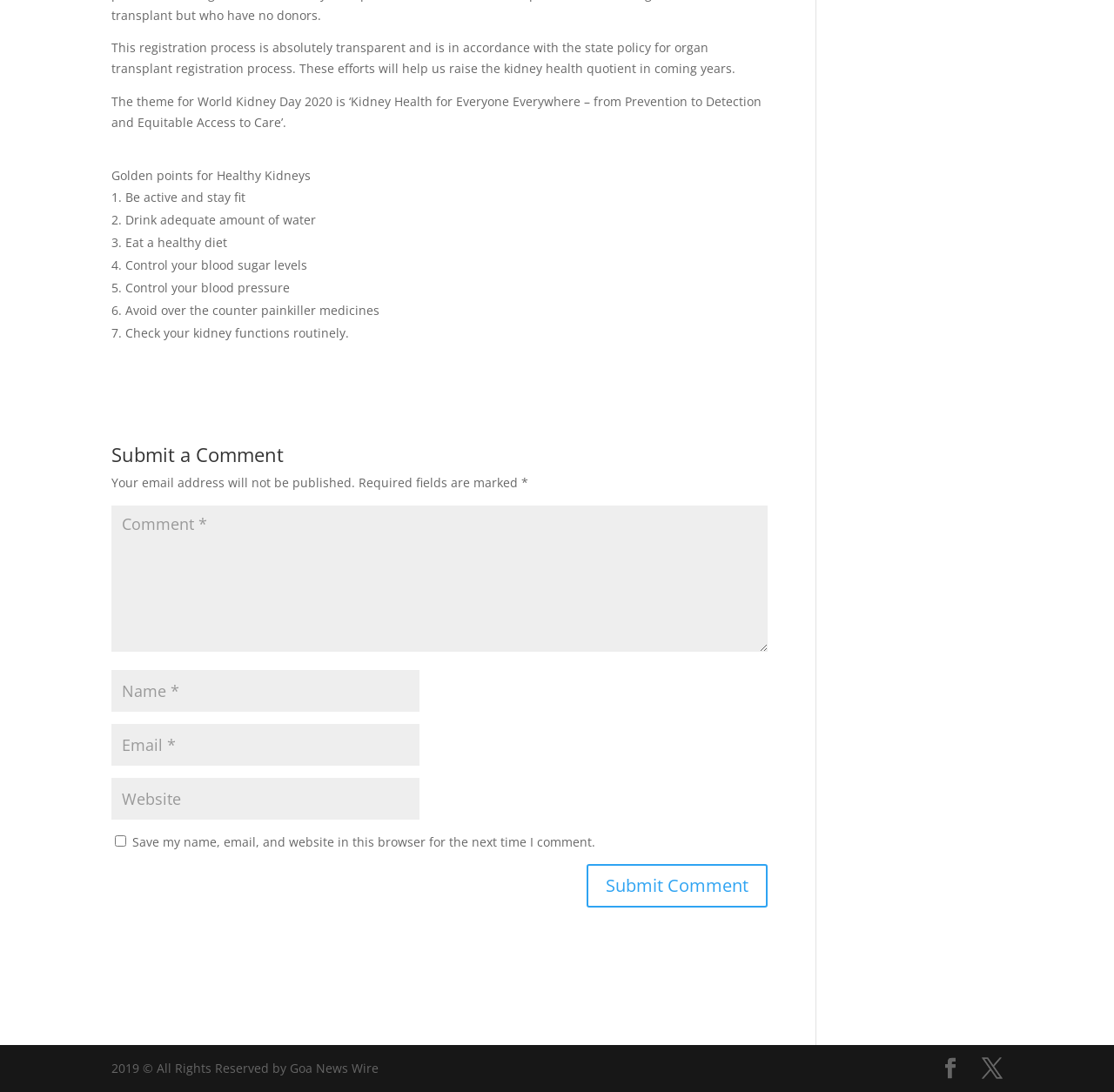Give a one-word or one-phrase response to the question:
What is the seventh point for maintaining healthy kidneys?

Check your kidney functions routinely